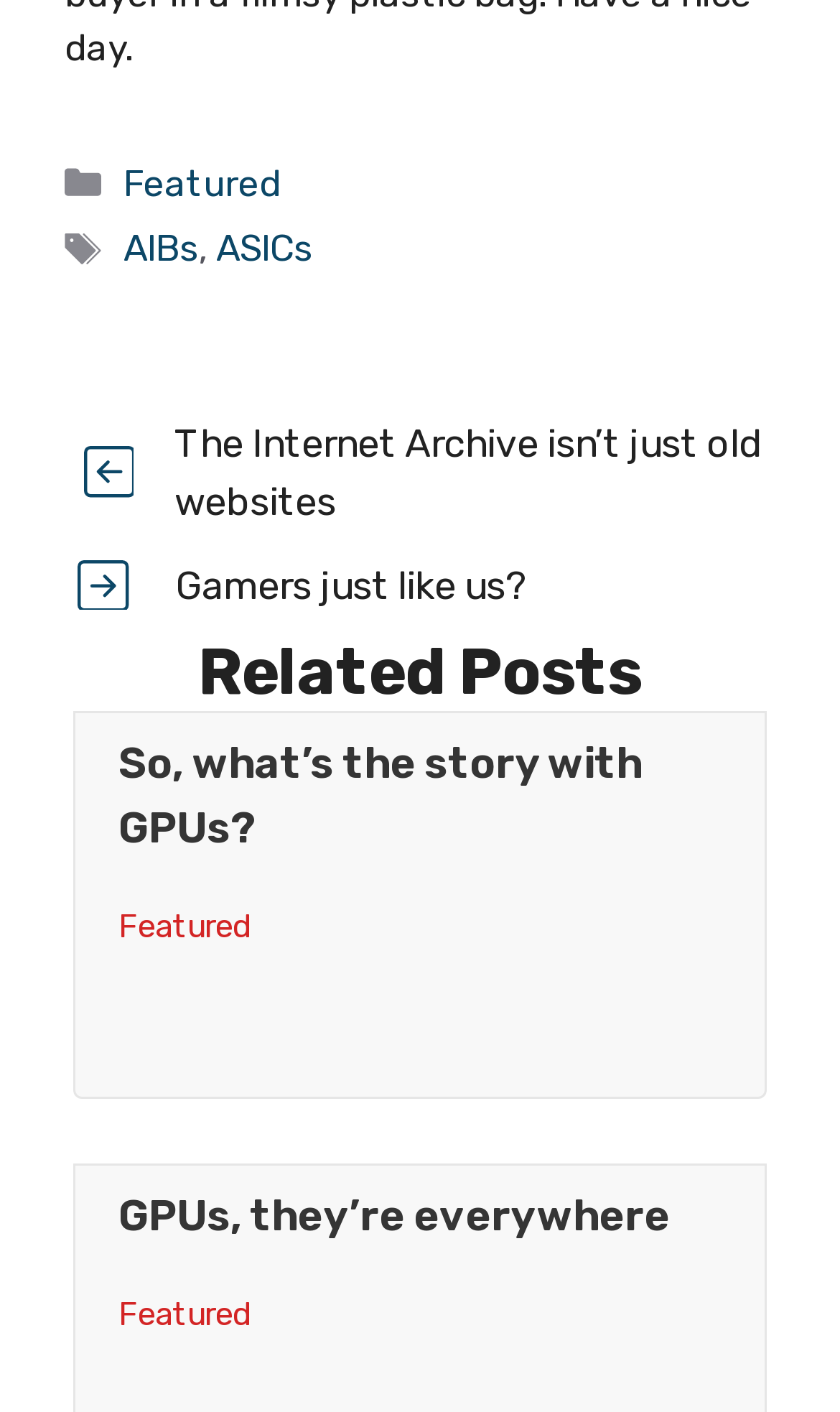From the given element description: "Contact", find the bounding box for the UI element. Provide the coordinates as four float numbers between 0 and 1, in the order [left, top, right, bottom].

None